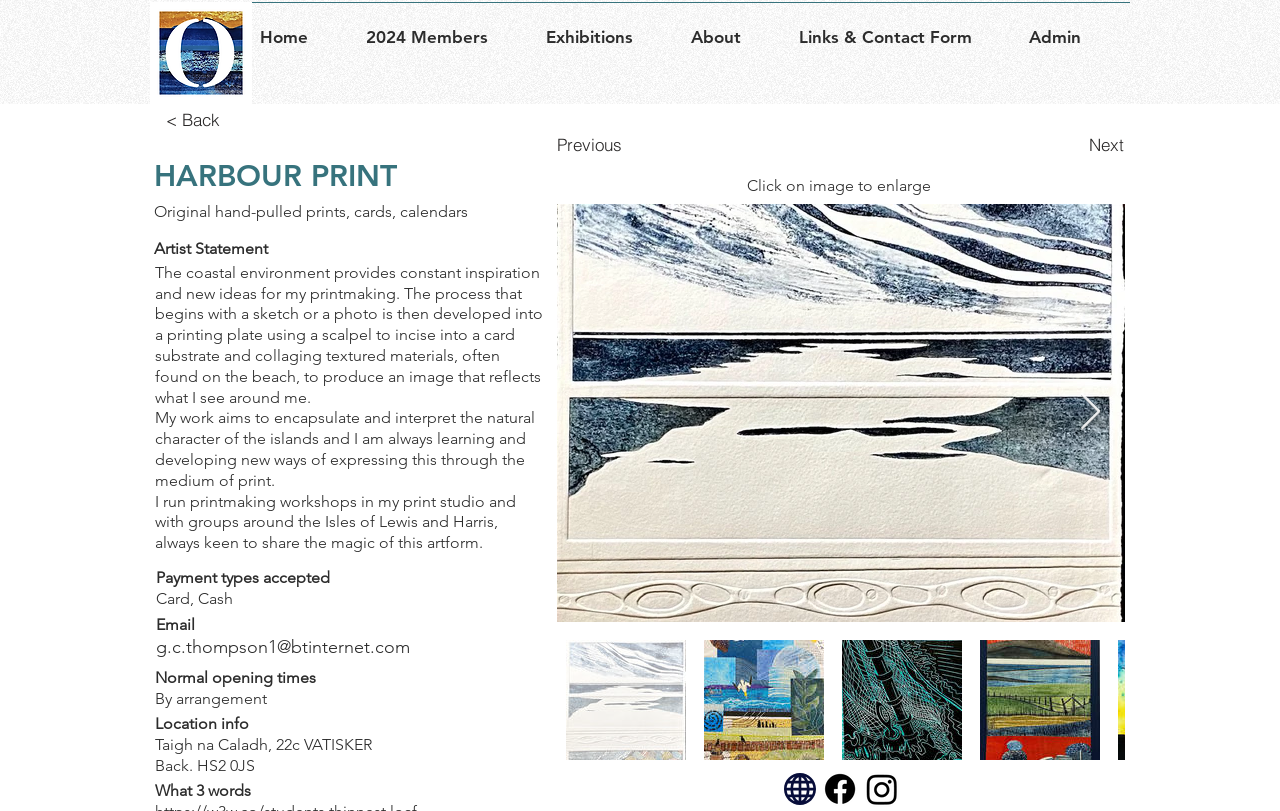Bounding box coordinates are to be given in the format (top-left x, top-left y, bottom-right x, bottom-right y). All values must be floating point numbers between 0 and 1. Provide the bounding box coordinate for the UI element described as: Links & Contact Form

[0.618, 0.002, 0.798, 0.067]